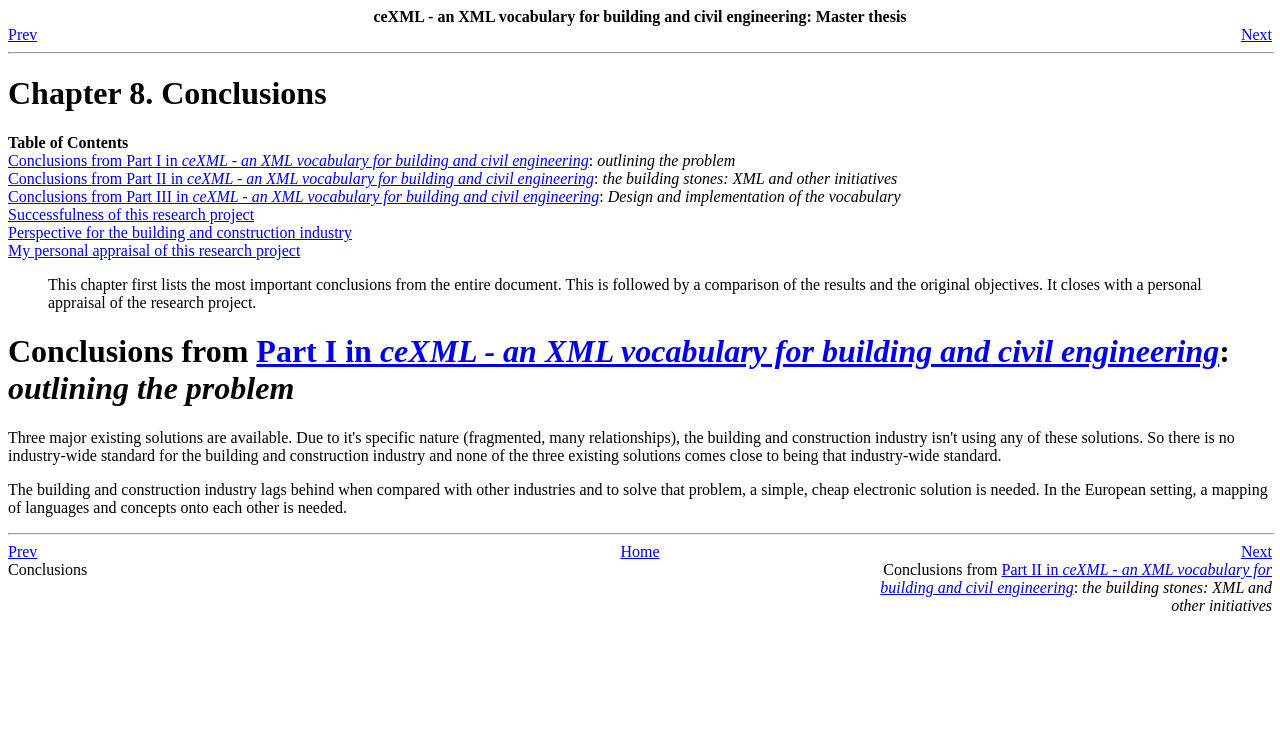Identify the bounding box coordinates of the area you need to click to perform the following instruction: "go to previous page".

[0.006, 0.034, 0.105, 0.058]